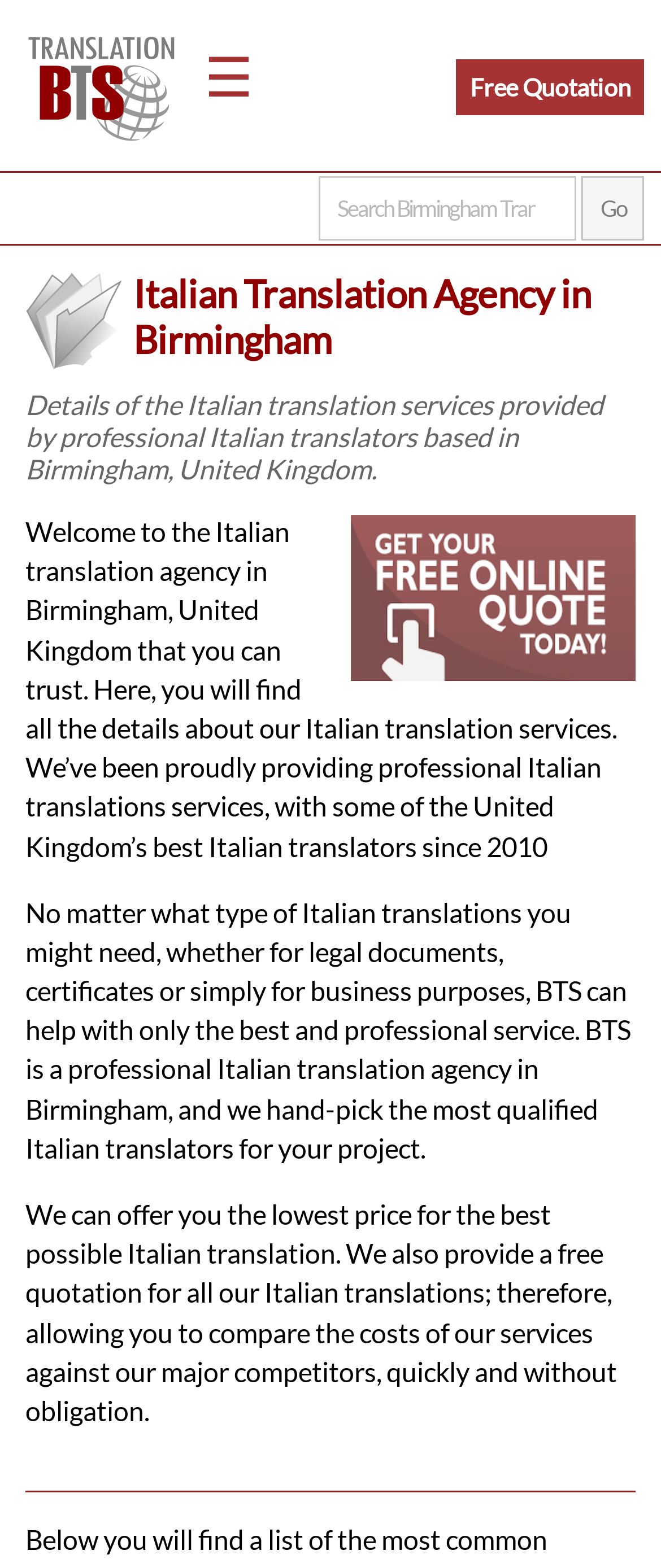Analyze the image and provide a detailed answer to the question: What is the benefit of getting a free quotation?

I found the answer by reading the StaticText element which mentions 'allowing you to compare the costs of our services against our major competitors, quickly and without obligation', indicating that the benefit of getting a free quotation is to compare costs with competitors.